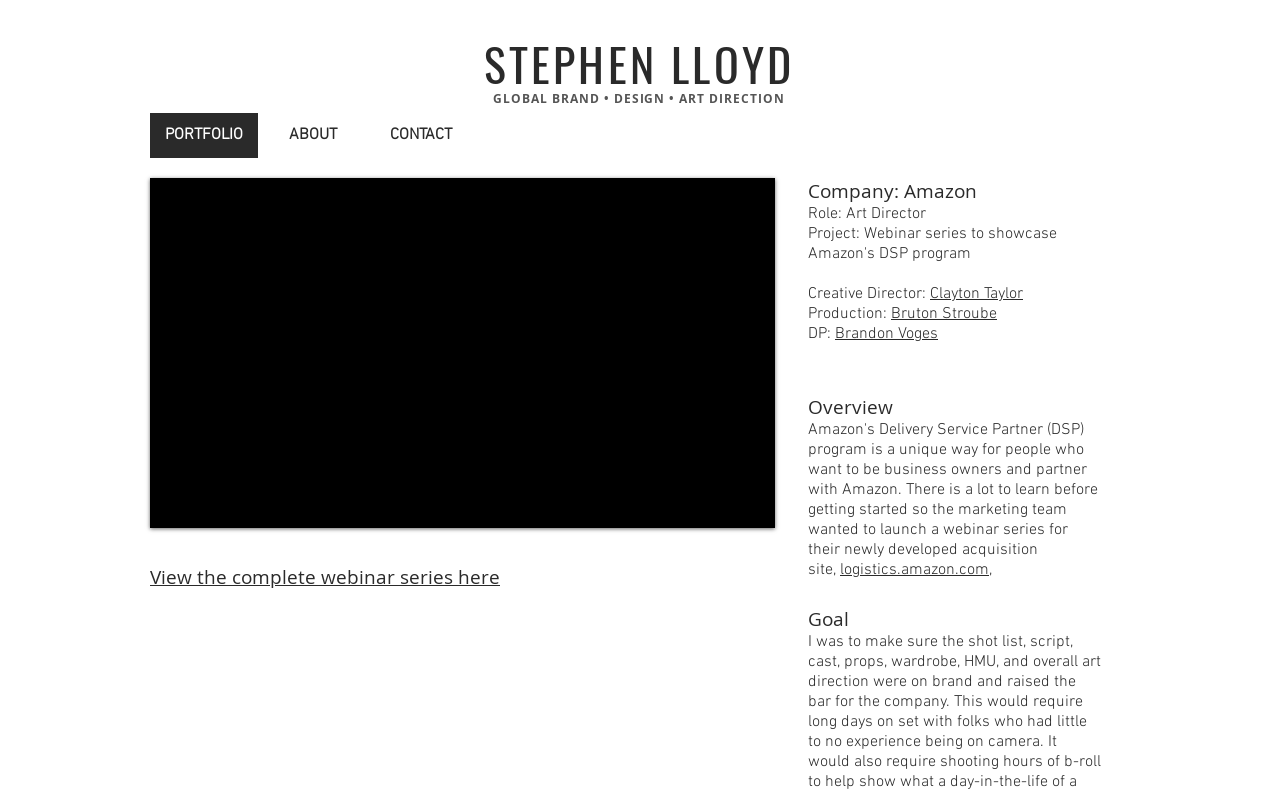Bounding box coordinates should be in the format (top-left x, top-left y, bottom-right x, bottom-right y) and all values should be floating point numbers between 0 and 1. Determine the bounding box coordinate for the UI element described as: STEPHEN

[0.378, 0.037, 0.524, 0.123]